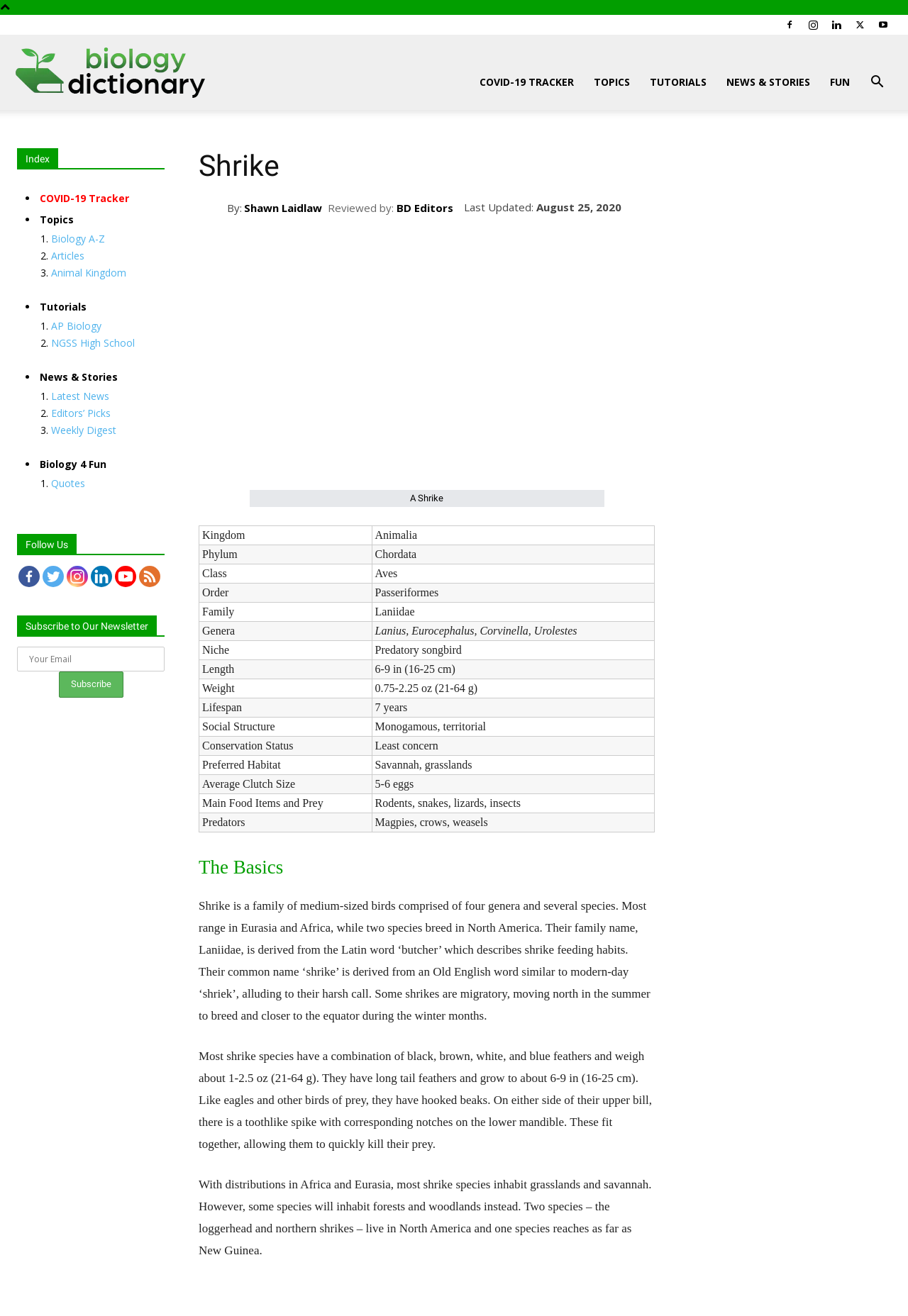Identify the bounding box coordinates of the section to be clicked to complete the task described by the following instruction: "Subscribe to the newsletter". The coordinates should be four float numbers between 0 and 1, formatted as [left, top, right, bottom].

[0.064, 0.51, 0.136, 0.53]